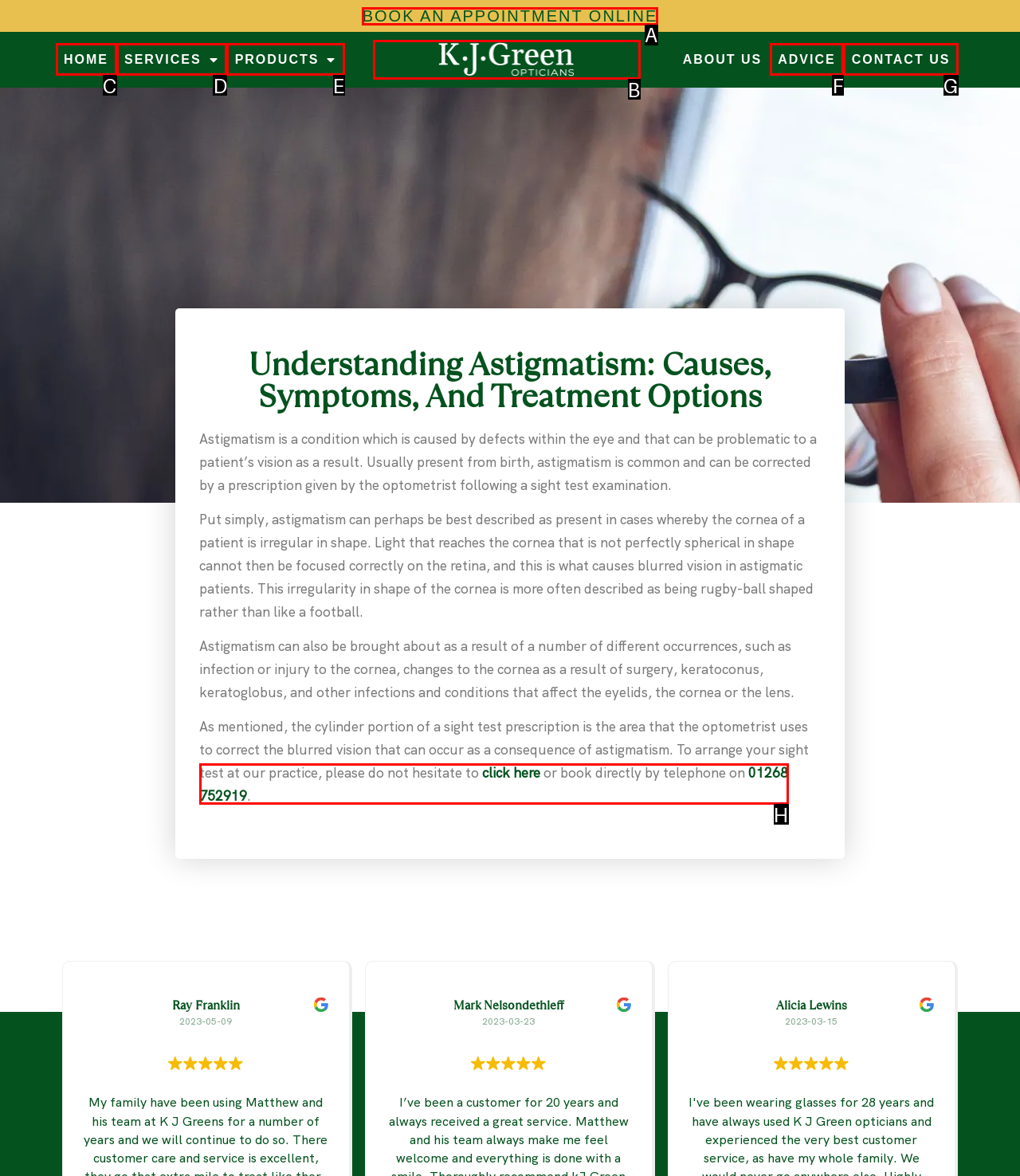Select the letter of the UI element that best matches: BOOK AN APPOINTMENT ONLINE
Answer with the letter of the correct option directly.

A